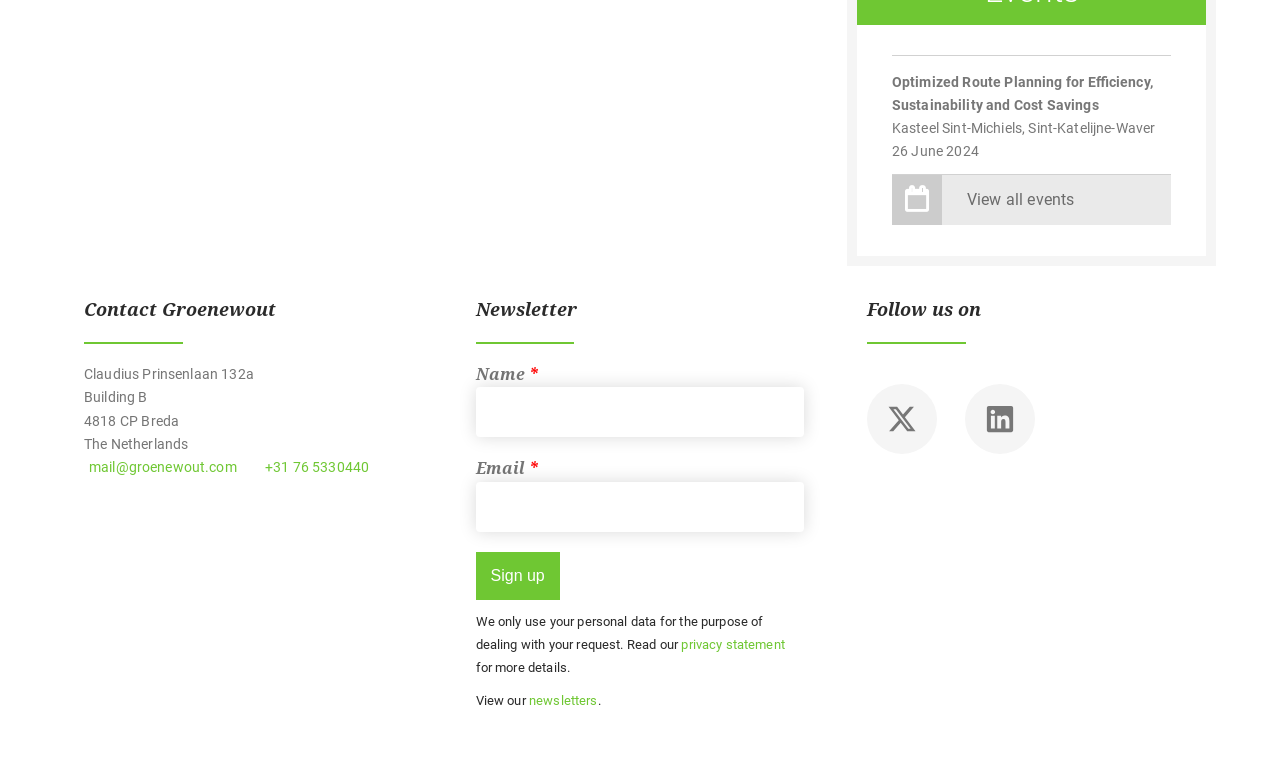Use a single word or phrase to respond to the question:
What is the address of Groenewout?

Claudius Prinsenlaan 132a, 4818 CP Breda